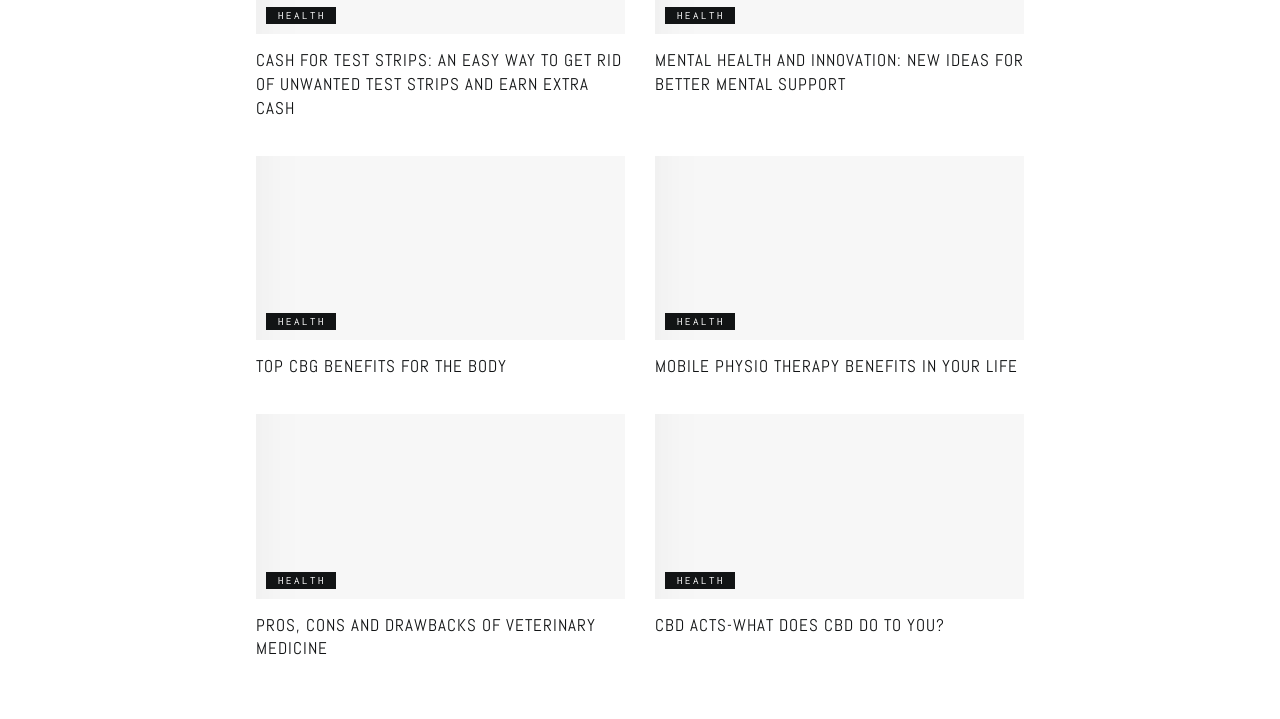Please provide the bounding box coordinates for the element that needs to be clicked to perform the instruction: "Subscribe to daily stock market news". The coordinates must consist of four float numbers between 0 and 1, formatted as [left, top, right, bottom].

None